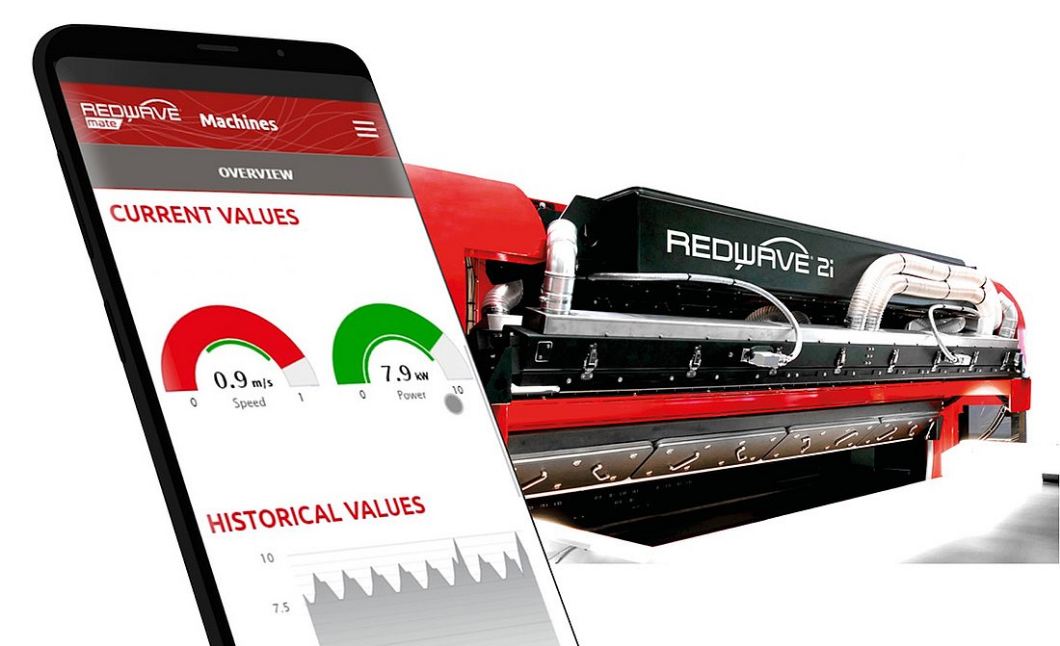What is the logo marked on the recycling machine?
Look at the screenshot and provide an in-depth answer.

The recycling machine in the background of the image is partially visible, and it is marked with the REDWAVE logo, indicating the manufacturer or brand of the machine.